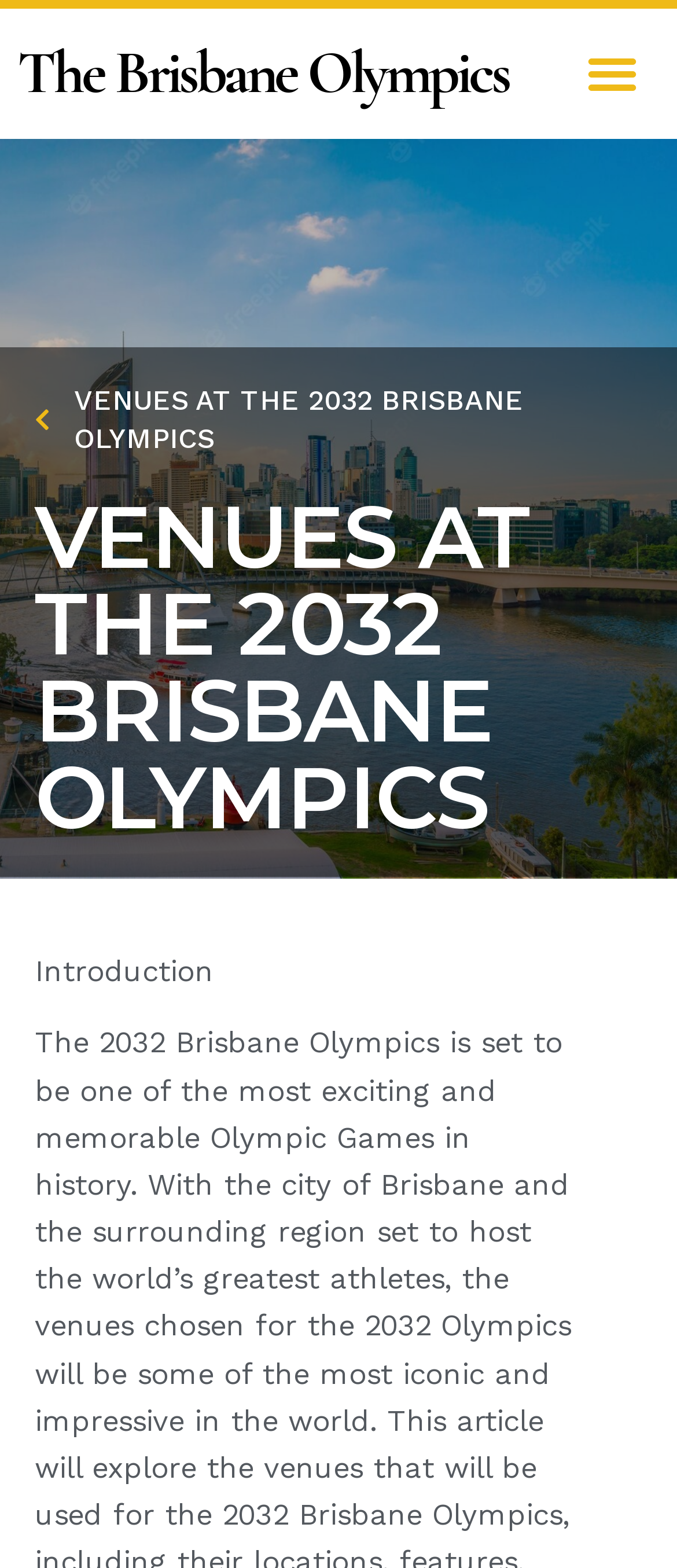Please locate and retrieve the main header text of the webpage.

VENUES AT THE 2032 BRISBANE OLYMPICS